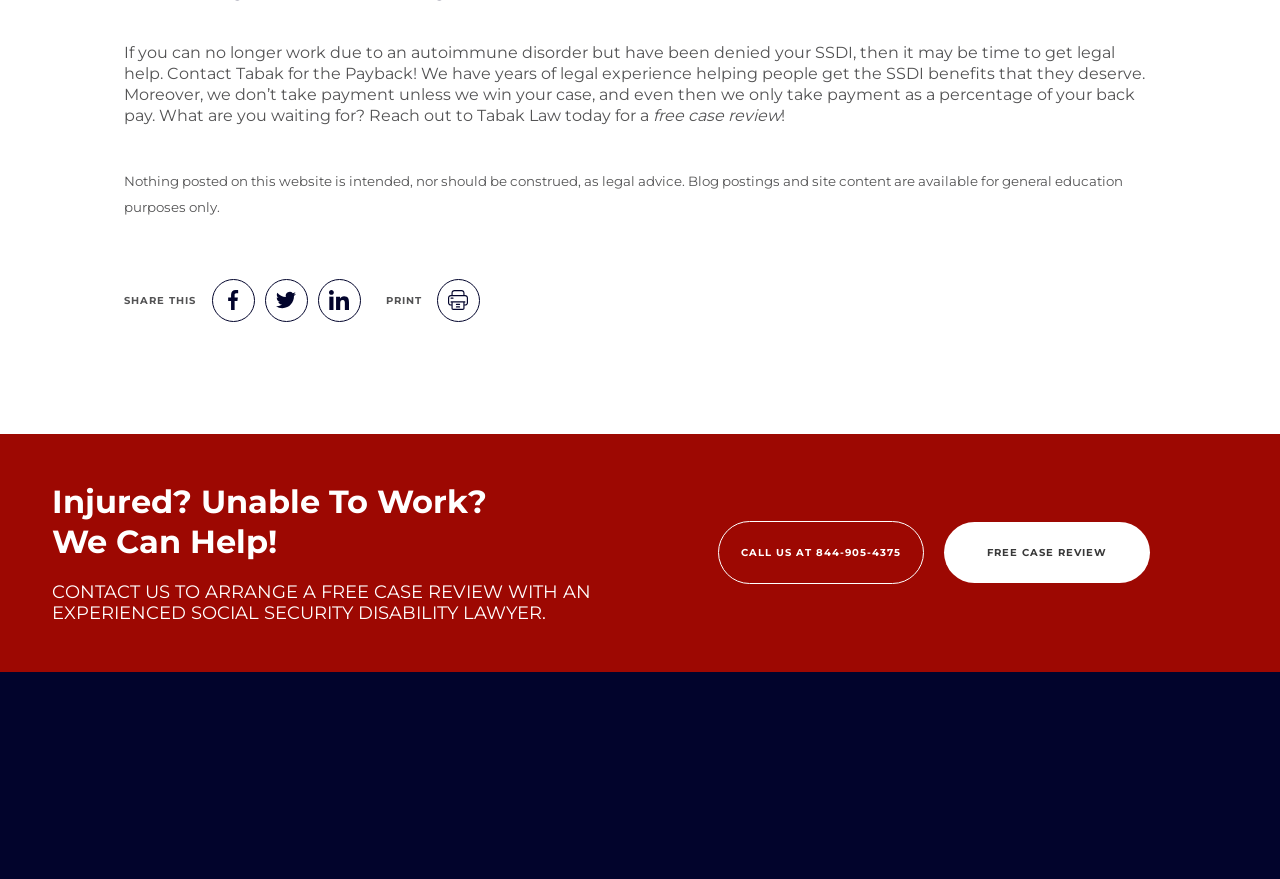Please determine the bounding box coordinates of the element's region to click for the following instruction: "Share this page on social media".

[0.097, 0.334, 0.154, 0.349]